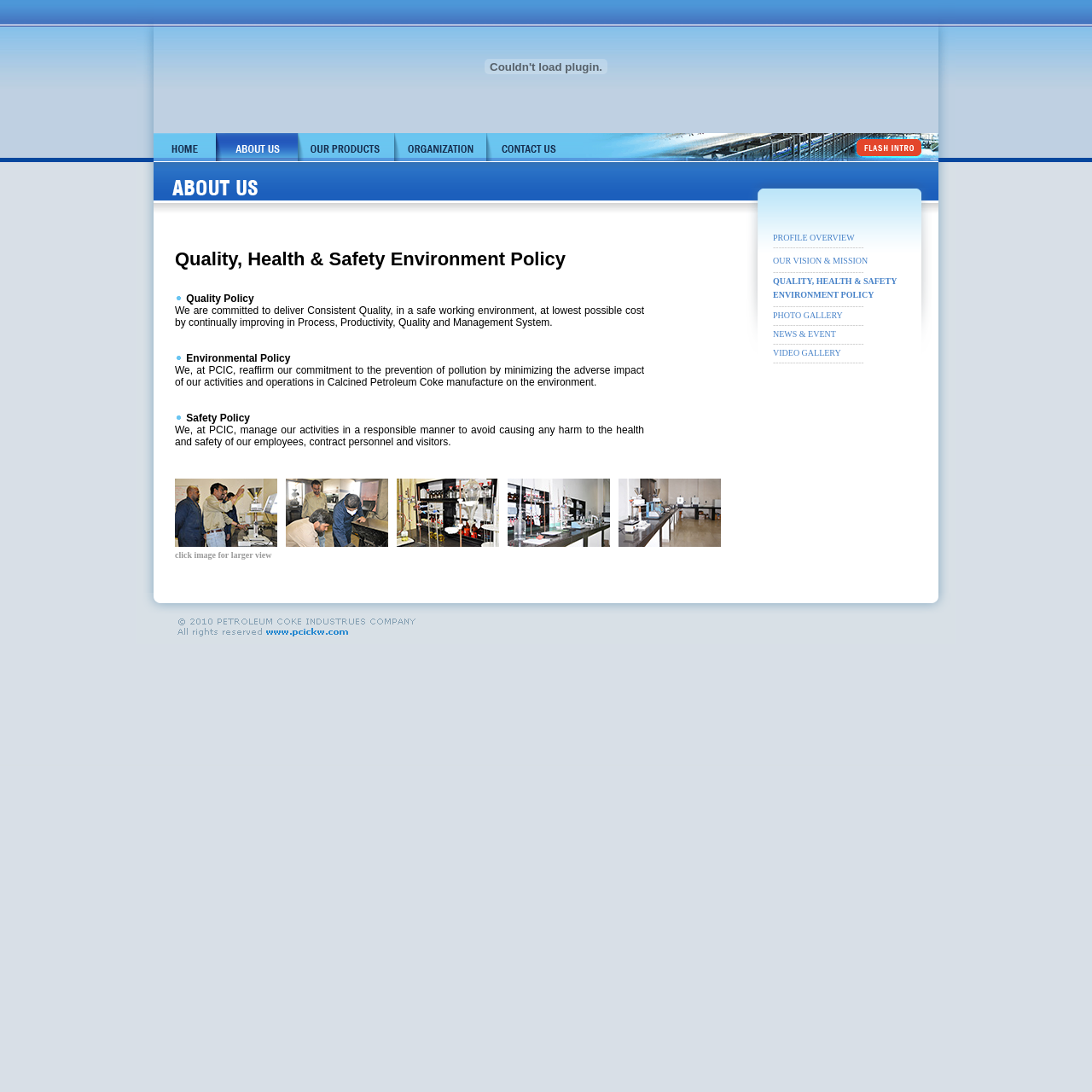Create an elaborate caption for the webpage.

The webpage is about Petroleum Coke, with the title "Petroleum Coke :: www.pcickw.com" at the top. Below the title, there is a large block of text that spans almost the entire width of the page, which describes the company's quality, health, and safety environment policy. The policy statement is divided into three sections: quality policy, environmental policy, and safety policy.

To the left of the policy statement, there are six small images, each with a corresponding link. These images are arranged in a horizontal row, taking up about one-quarter of the page's width.

Below the policy statement, there is a section with multiple links, each with a short description. These links are arranged in a table format, with five columns and two rows. The links are labeled as "PROFILE OVERVIEW", "OUR VISION & MISSION", "QUALITY, HEALTH & SAFETY ENVIRONMENT POLICY", "PHOTO GALLERY", "NEWS & EVENT", and "VIDEO GALLERY".

At the very bottom of the page, there is another section with multiple links, similar to the previous one. However, this section has a slightly different layout, with the links arranged in a single row.

Overall, the webpage has a simple and straightforward design, with a focus on presenting the company's policies and providing links to various resources.